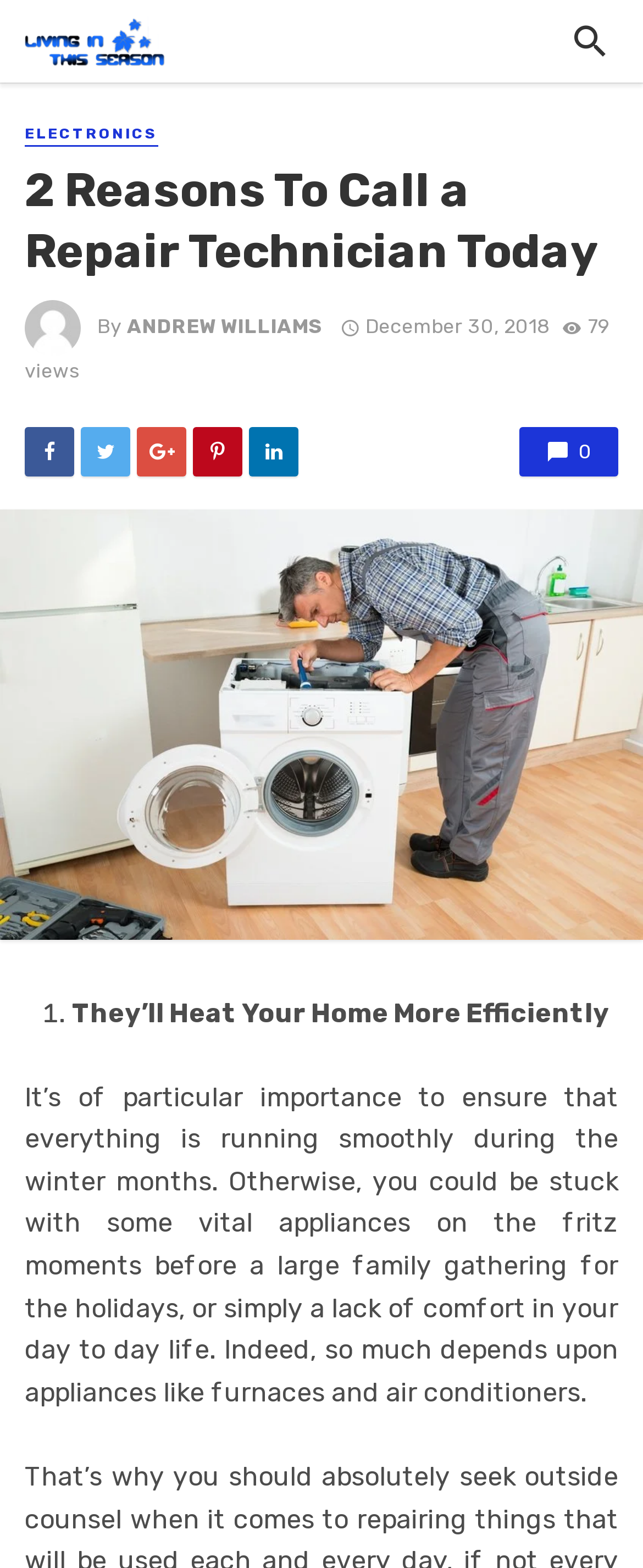Summarize the webpage with intricate details.

The webpage appears to be a blog post or article with a focus on home appliances and repair. At the top left corner, there is a logo image with a corresponding link. On the top right corner, there is a button with an icon. Below the button, there is a header section that contains a link to "ELECTRONICS" and a heading that reads "2 Reasons To Call a Repair Technician Today". 

The author's information is displayed below the heading, including an image of Andrew Williams, the author's name as a link, and the date and time of the post. There is also a view count displayed as "79 views". 

Below the author's information, there are several social media links represented by icons. The main content of the article starts with a list, with the first item marked as "1.". The title of the article is "They’ll Heat Your Home More Efficiently", and the text below it discusses the importance of ensuring that home appliances are running smoothly during the winter months.